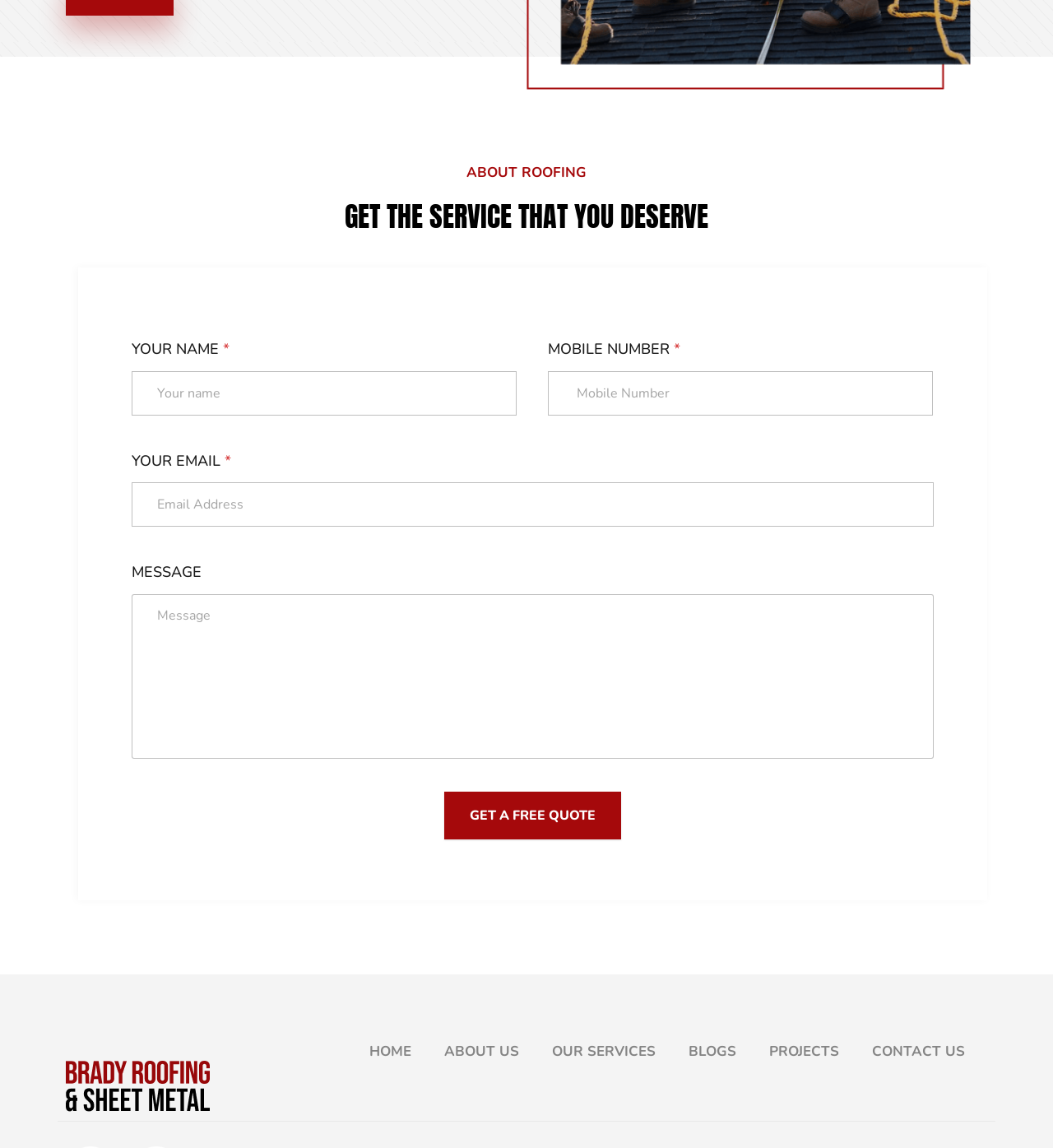Can you find the bounding box coordinates of the area I should click to execute the following instruction: "Enter your name"?

[0.125, 0.323, 0.491, 0.362]